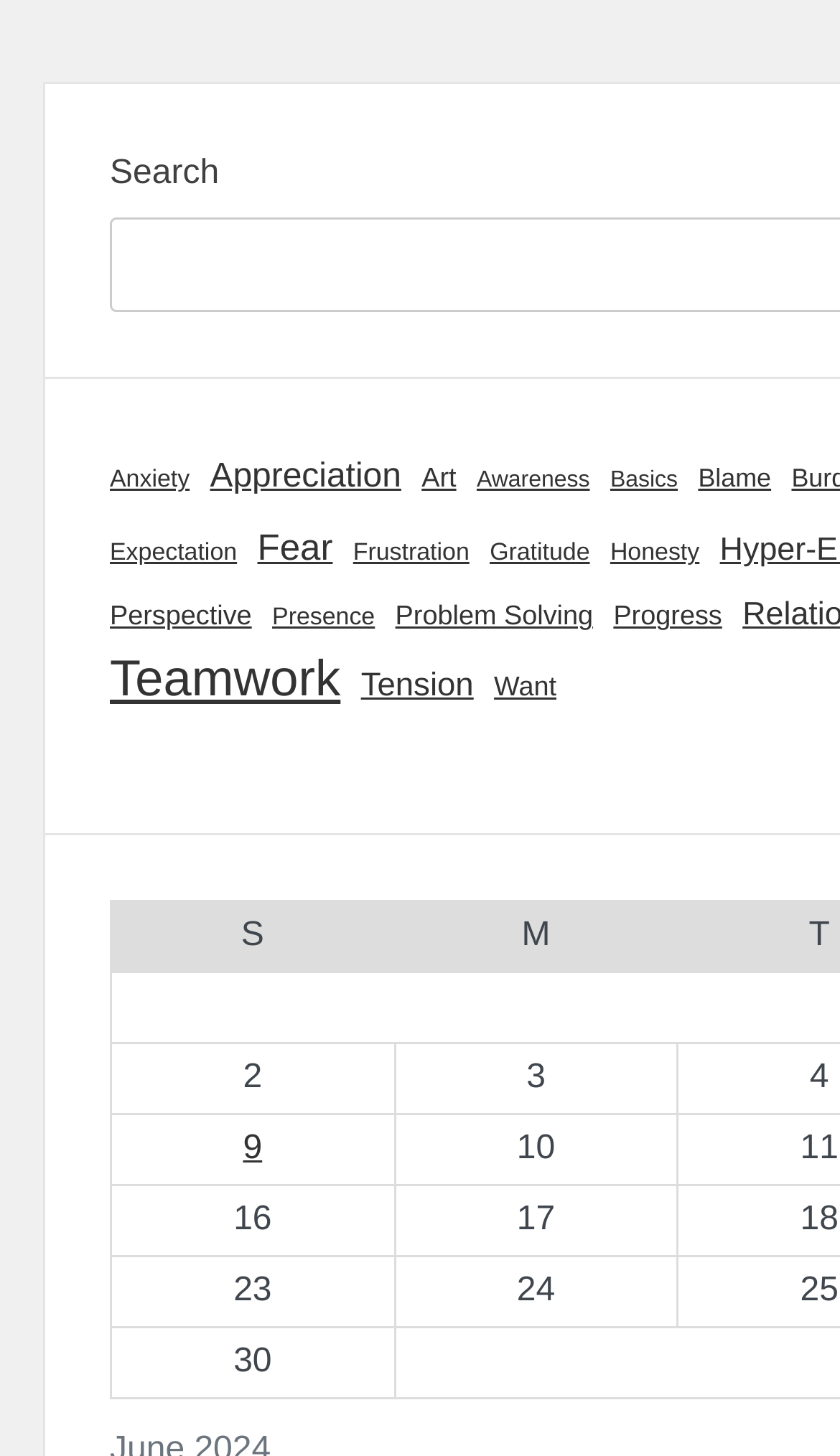Using the provided element description: "SEO", identify the bounding box coordinates. The coordinates should be four floats between 0 and 1 in the order [left, top, right, bottom].

None